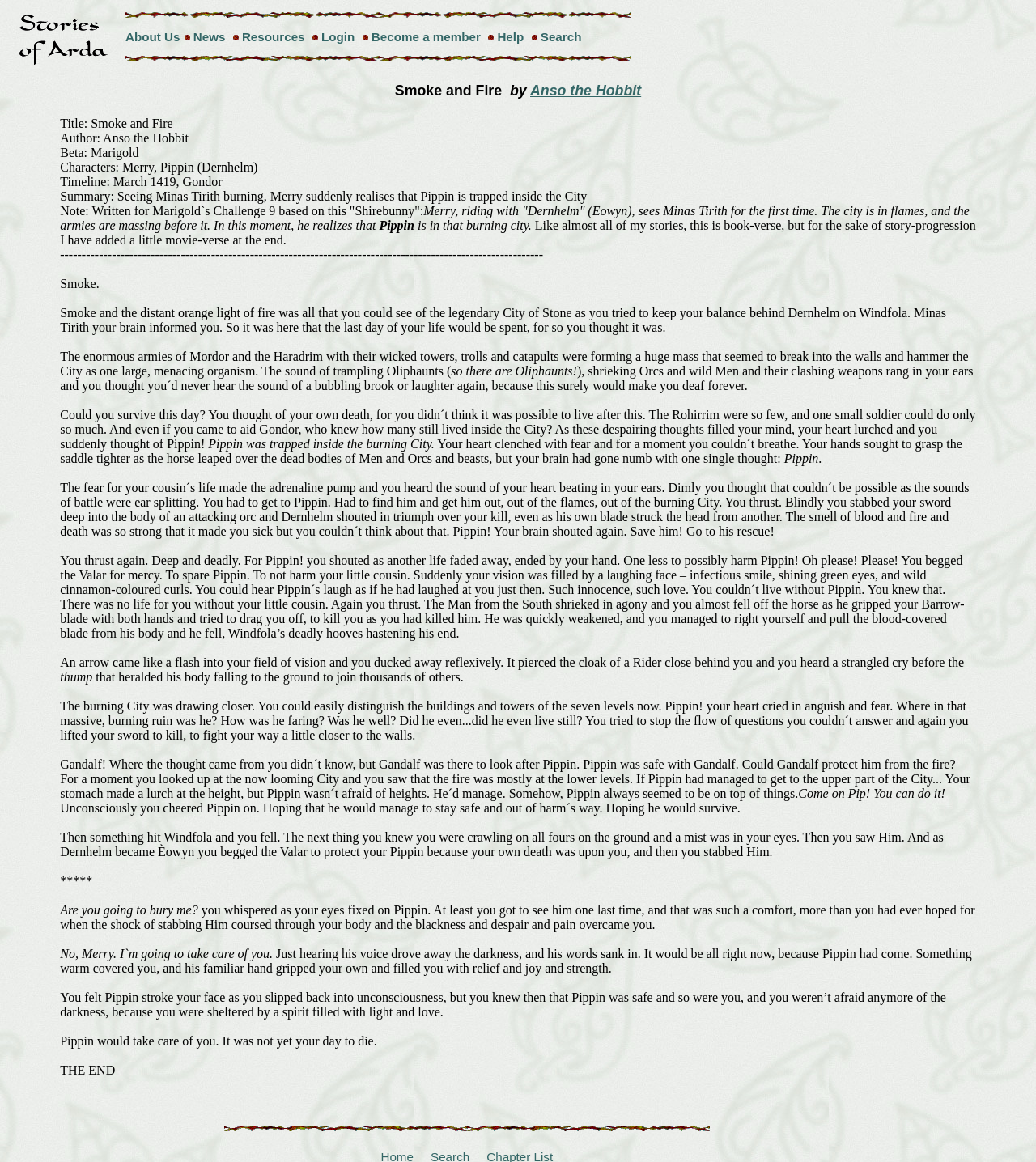Determine the bounding box coordinates for the area that should be clicked to carry out the following instruction: "click the 'Stories of Arda Home Page' link".

[0.009, 0.047, 0.118, 0.058]